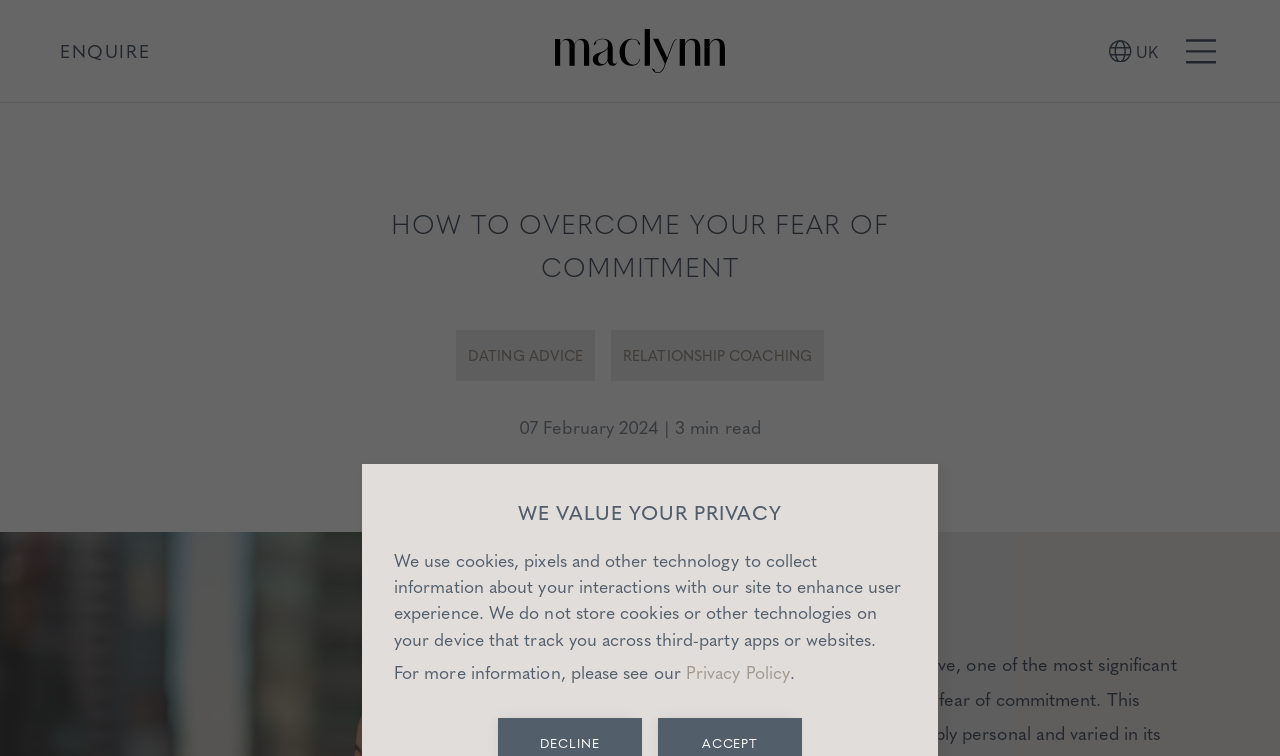What is the estimated reading time of the article?
Using the image as a reference, answer the question in detail.

I found the StaticText element with the text '3 min read', which is likely the estimated reading time of the article.